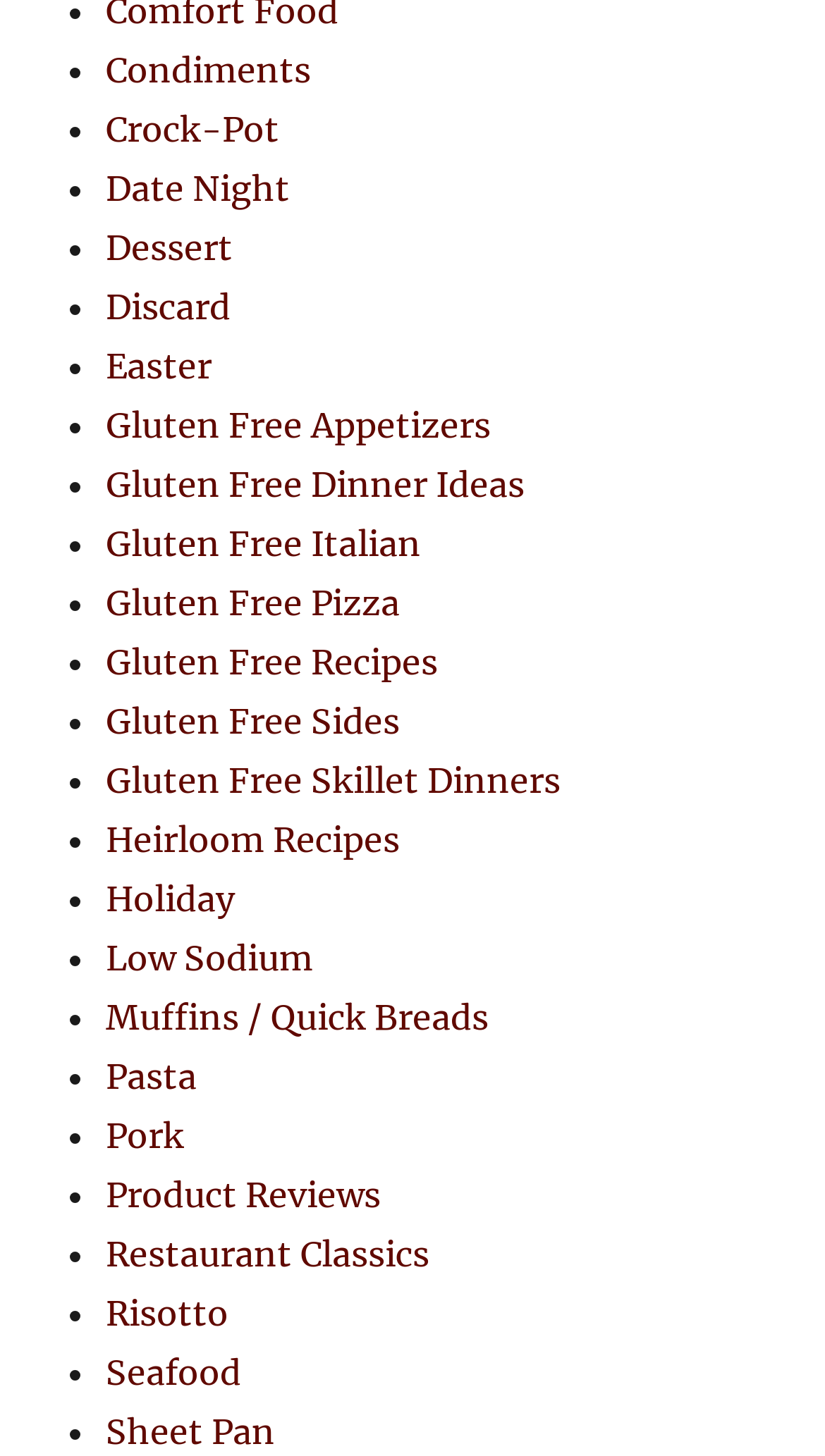Is there a category for seafood?
Using the visual information from the image, give a one-word or short-phrase answer.

Yes